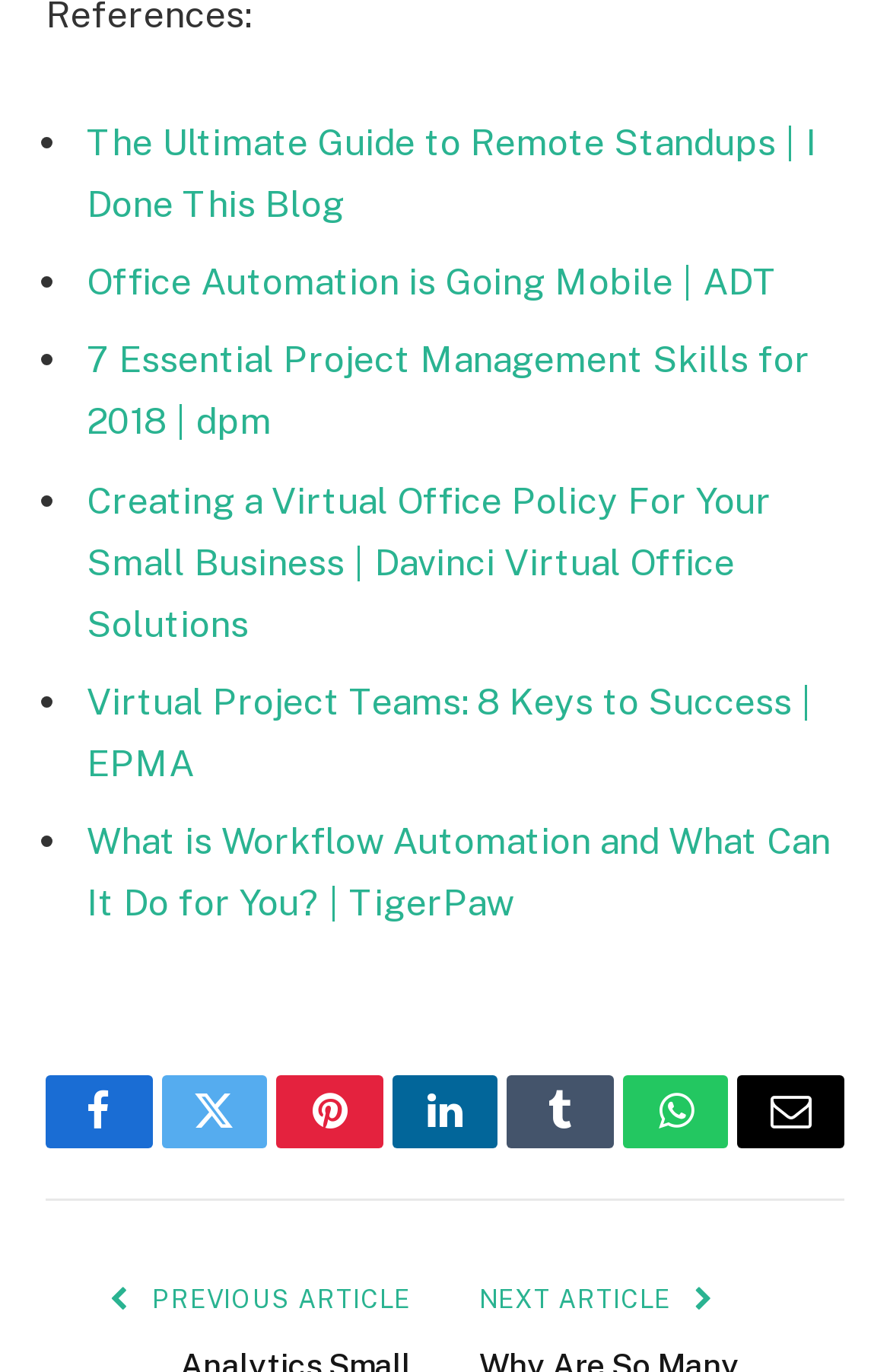Pinpoint the bounding box coordinates of the clickable area necessary to execute the following instruction: "explore telescopic hydraulic cylinder". The coordinates should be given as four float numbers between 0 and 1, namely [left, top, right, bottom].

None